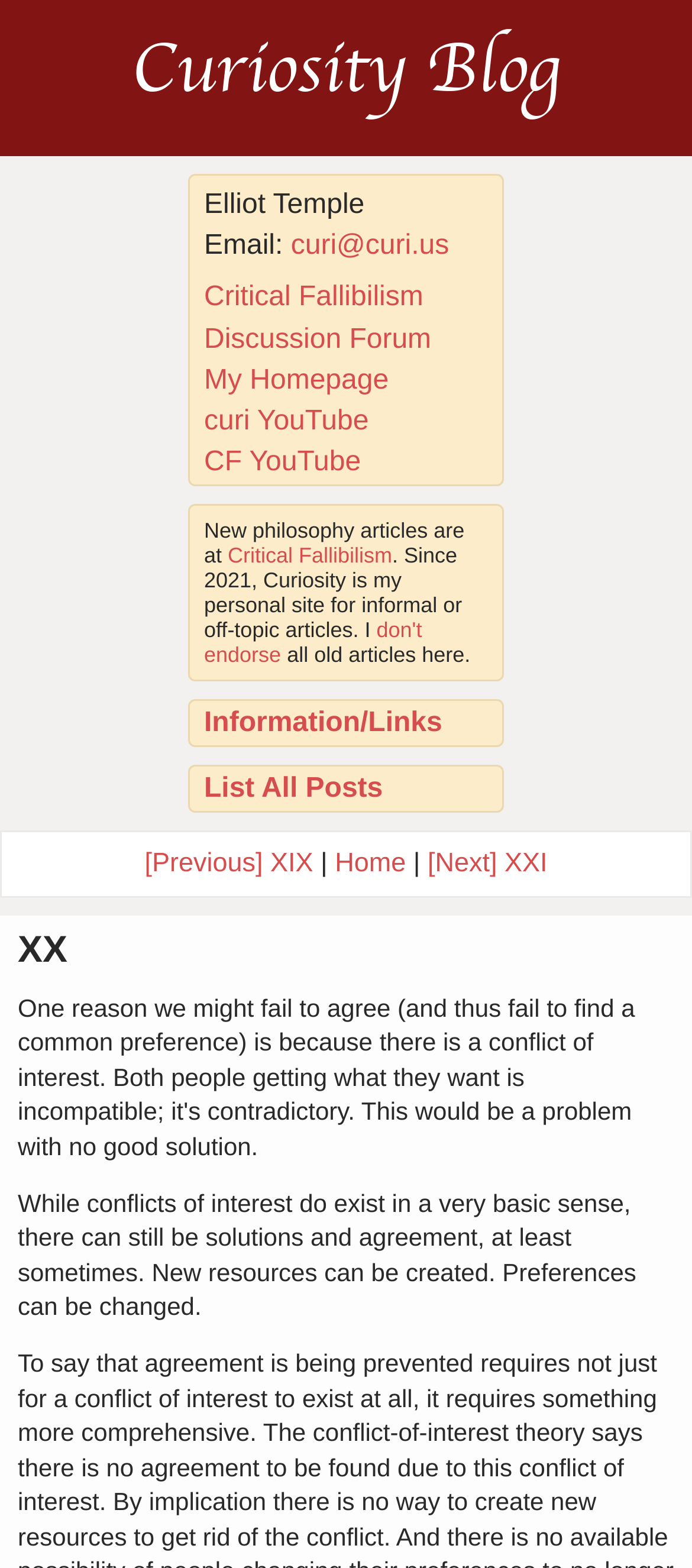Please answer the following question using a single word or phrase: 
How can you navigate to the previous blog post?

Click [Previous] XIX